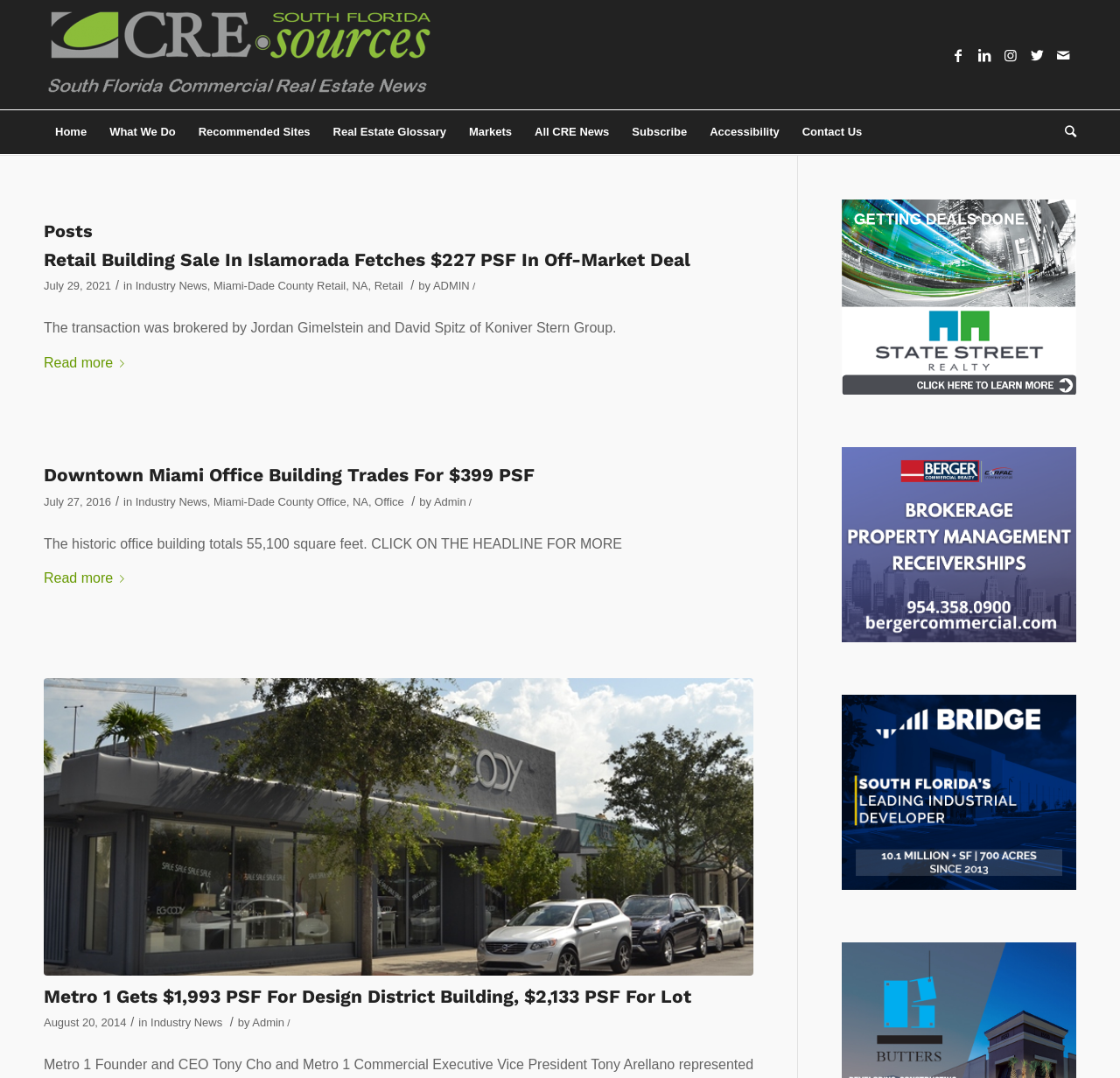How many articles are on this webpage?
Answer the question with a single word or phrase derived from the image.

3